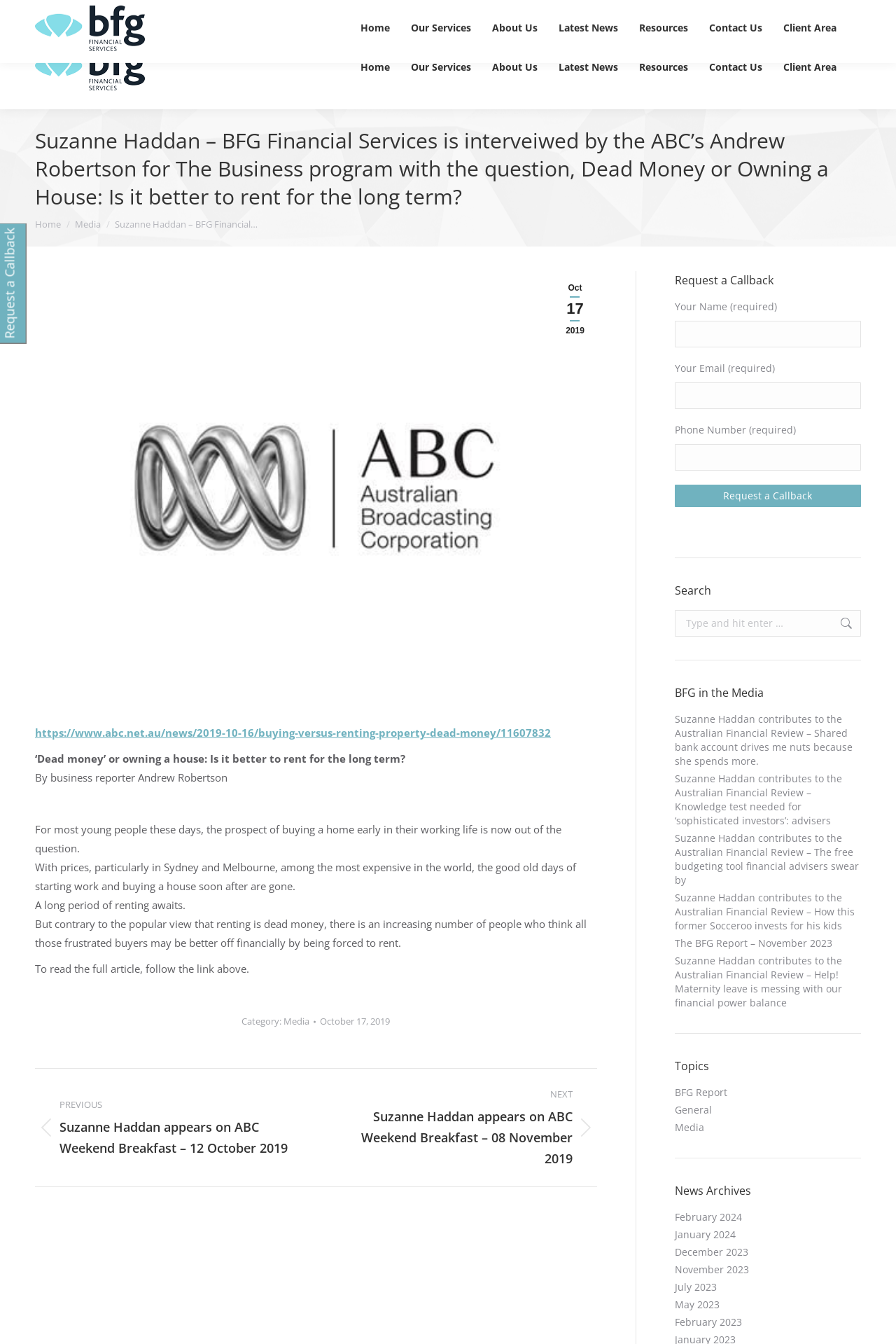Please provide a one-word or phrase answer to the question: 
Who is the business reporter mentioned in the article?

Andrew Robertson